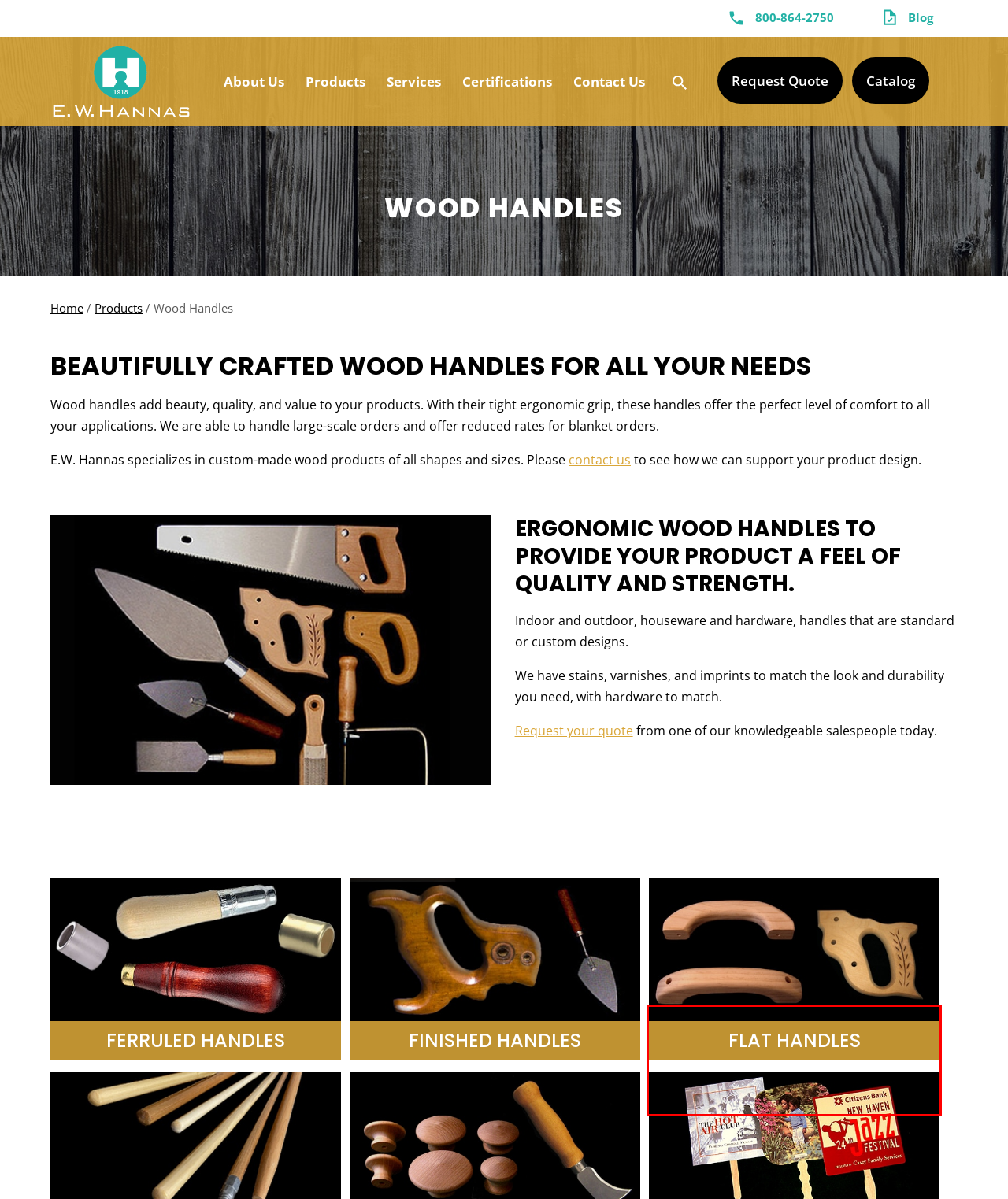Your task is to recognize and extract the text content from the UI element enclosed in the red bounding box on the webpage screenshot.

Molded and shaped handles to match the look, strength, and ergonomic feel that your products want to deliver. Container and pallet rates available – we also distribute based on blanket orders.